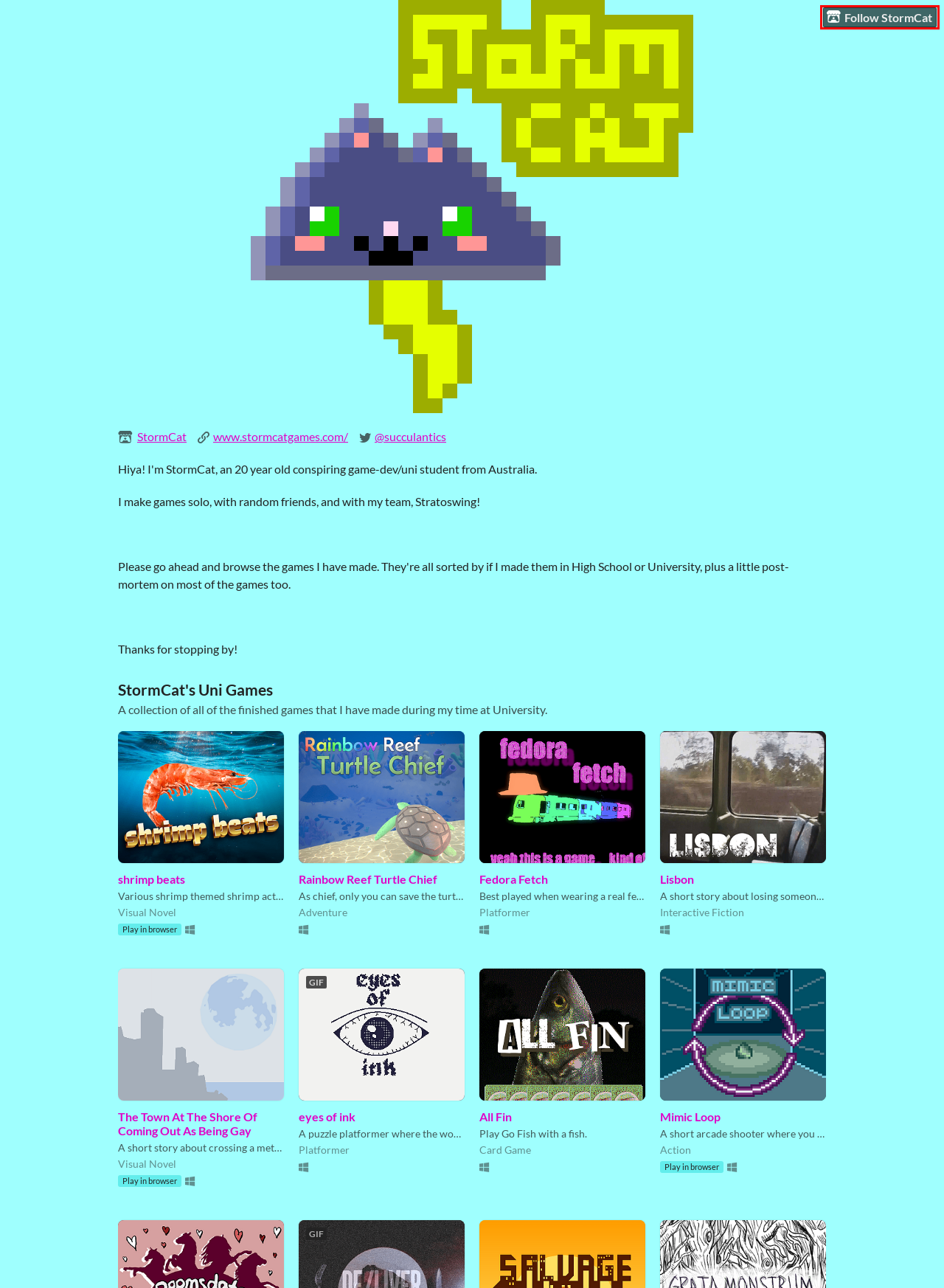Inspect the screenshot of a webpage with a red rectangle bounding box. Identify the webpage description that best corresponds to the new webpage after clicking the element inside the bounding box. Here are the candidates:
A. The Town At The Shore Of Coming Out As Being Gay by StormCat
B. shrimp beats by StormCat
C. Log in - itch.io
D. Rainbow Reef Turtle Chief by JaimeShirazi, IanScheepers, Leidaans, StormCat
E. All Fin by StormCat
F. Mimic Loop by StormCat
G. Lisbon by StormCat
H. StormCat's Uni Games - Collection by StormCat - itch.io

C